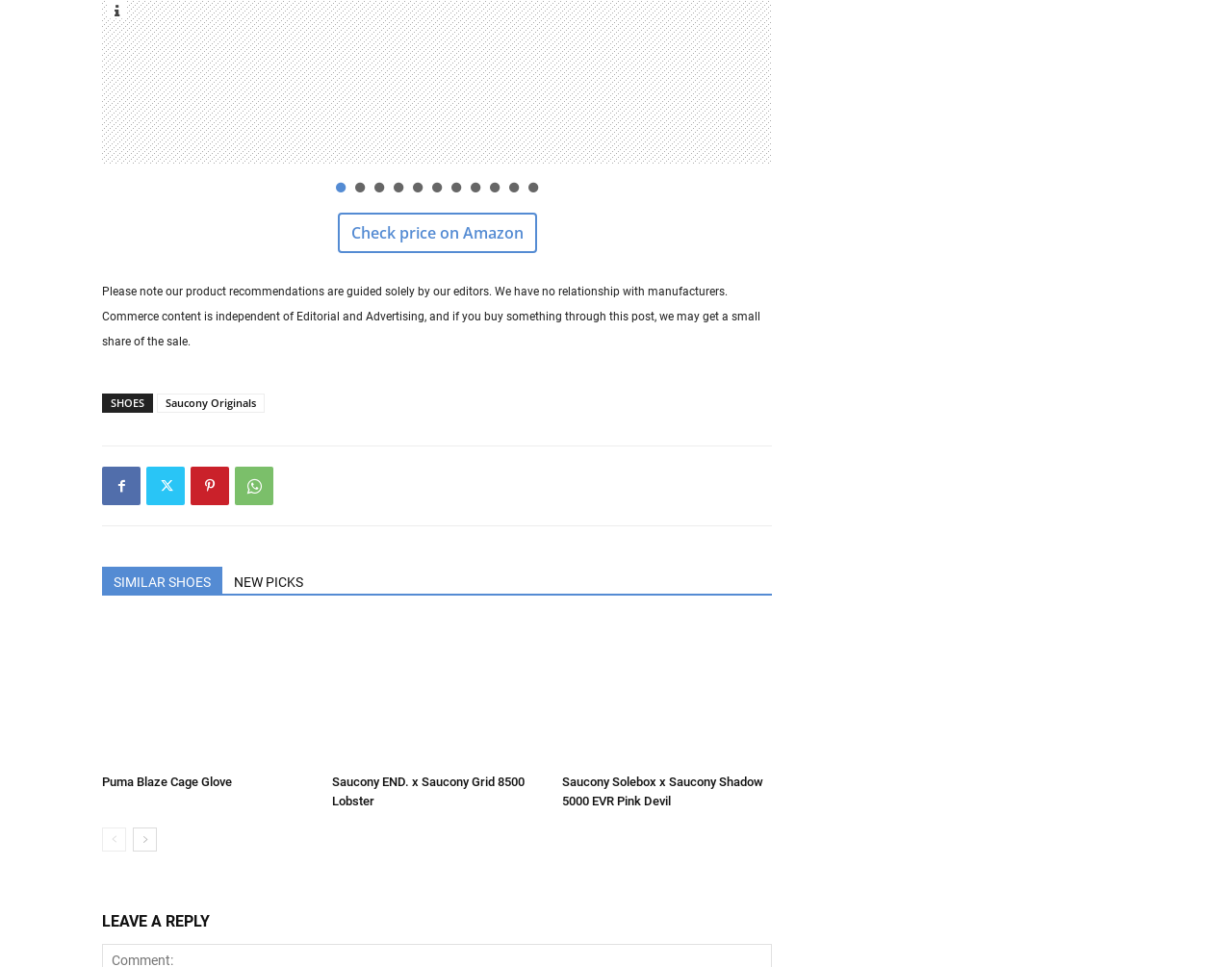What is the purpose of the 'Check price on Amazon' link?
Refer to the screenshot and respond with a concise word or phrase.

To check price on Amazon